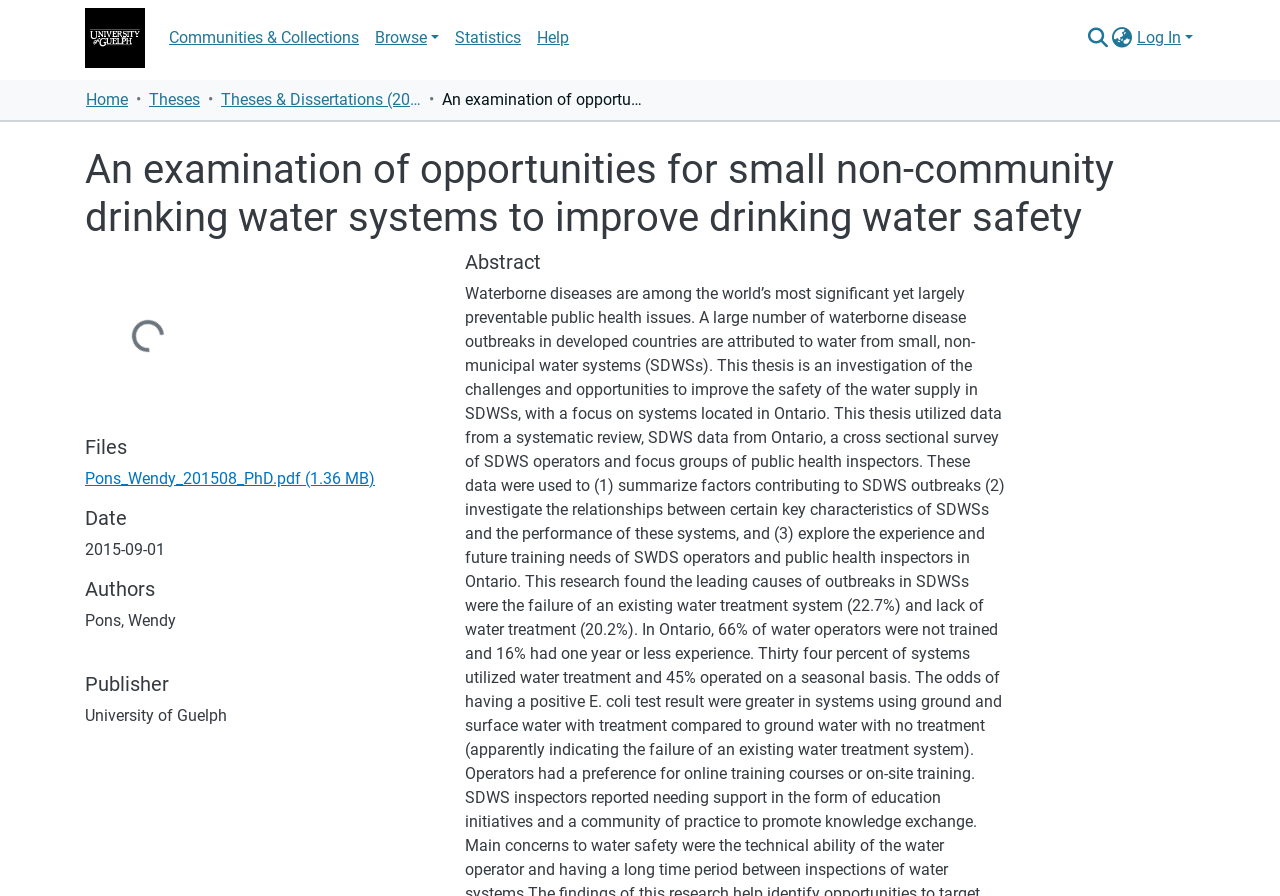What is the name of the author?
Please answer the question with a single word or phrase, referencing the image.

Pons, Wendy